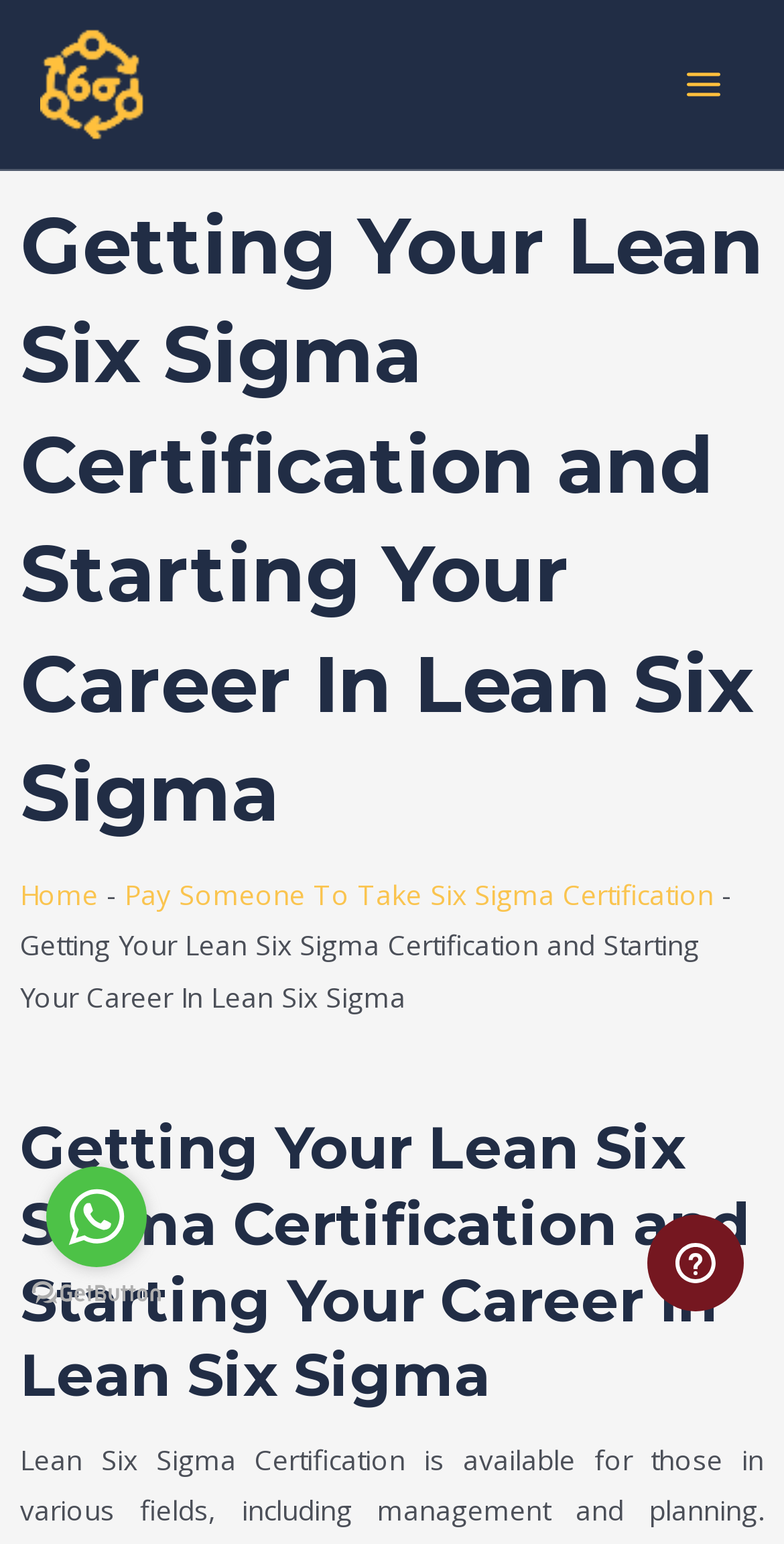Return the bounding box coordinates of the UI element that corresponds to this description: "Outdoors Design". The coordinates must be given as four float numbers in the range of 0 and 1, [left, top, right, bottom].

None